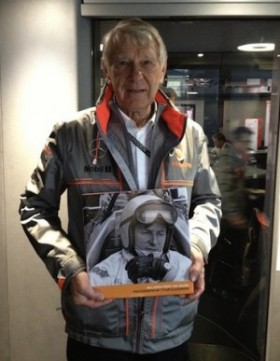What is the title of the book?
Give a comprehensive and detailed explanation for the question.

The book held by the man in the image has a title 'McLaren From The Inside' written on its cover, suggesting that it is a book about the history and stories of the McLaren racing team.